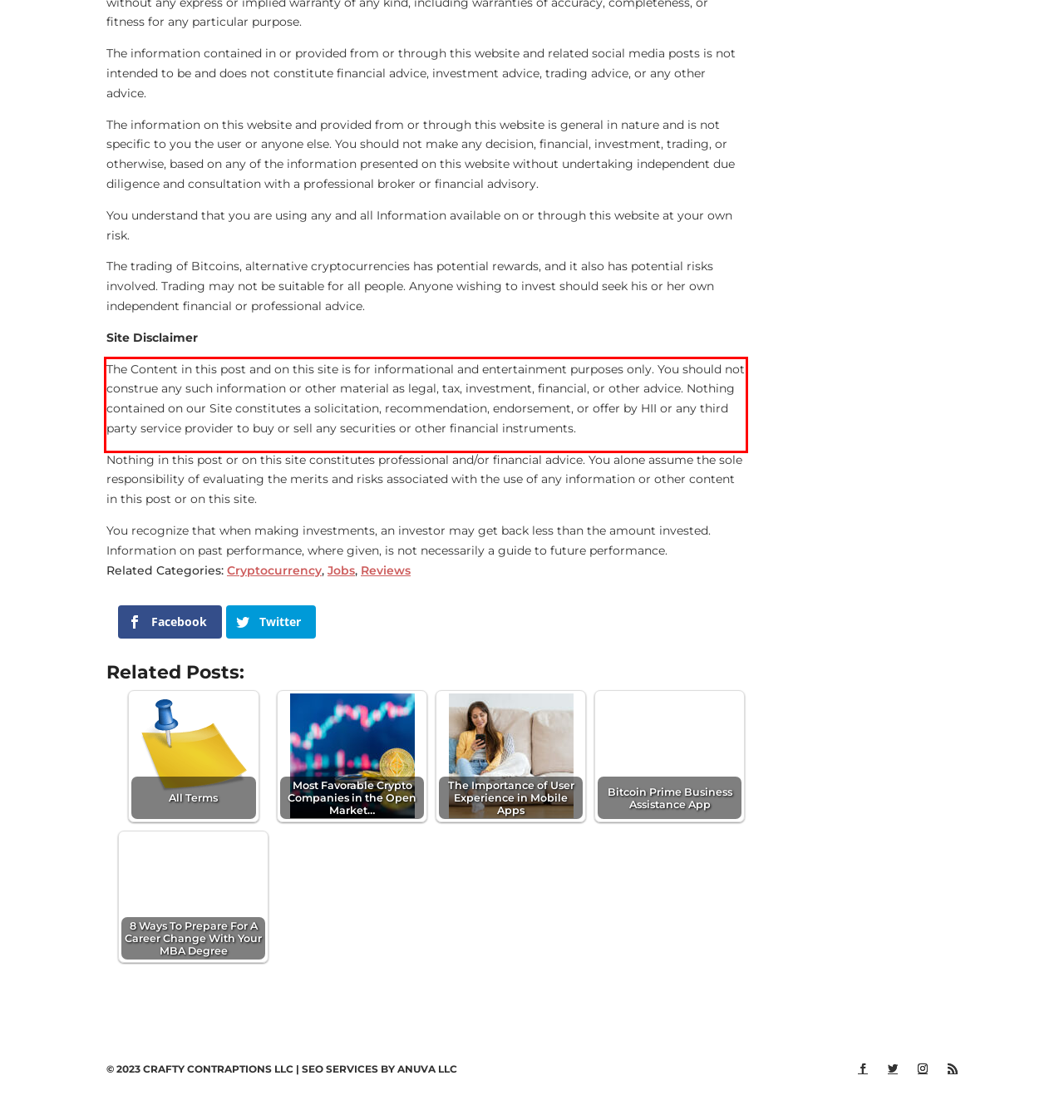You have a screenshot with a red rectangle around a UI element. Recognize and extract the text within this red bounding box using OCR.

The Content in this post and on this site is for informational and entertainment purposes only. You should not construe any such information or other material as legal, tax, investment, financial, or other advice. Nothing contained on our Site constitutes a solicitation, recommendation, endorsement, or offer by HII or any third party service provider to buy or sell any securities or other financial instruments.